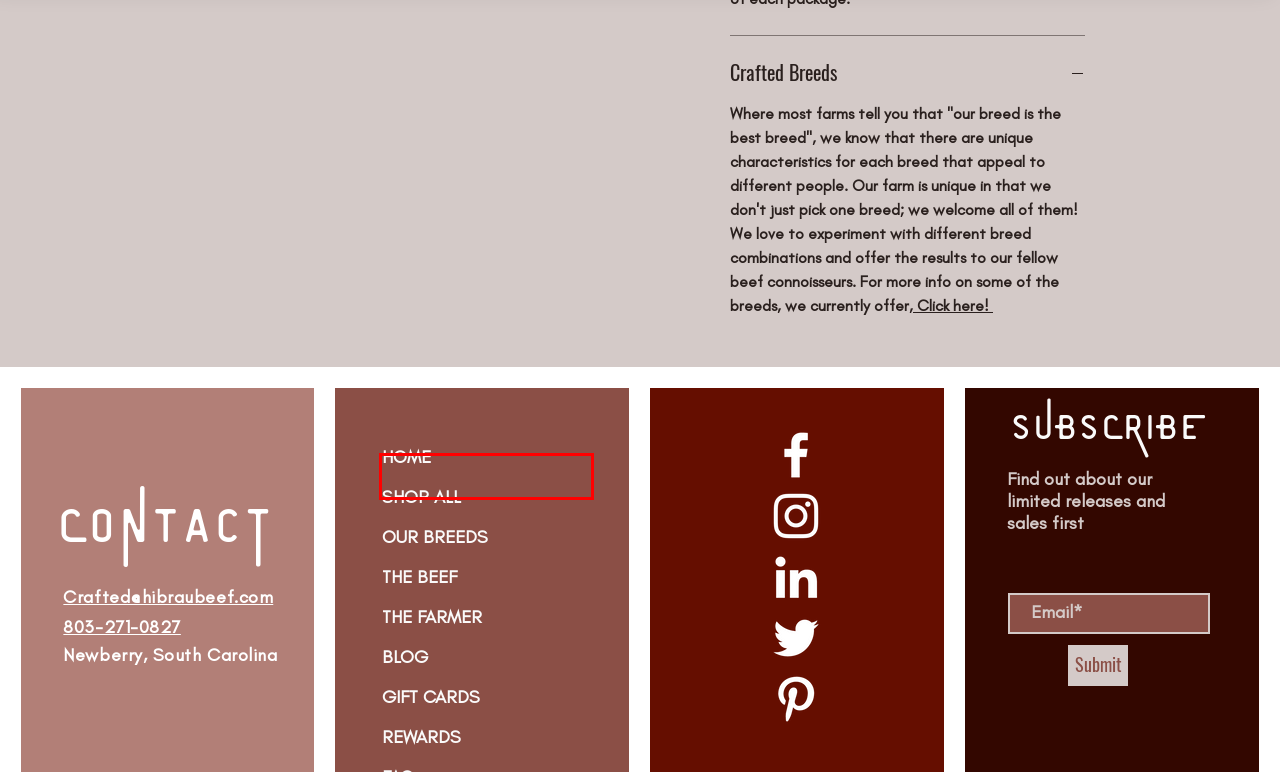Look at the screenshot of a webpage that includes a red bounding box around a UI element. Select the most appropriate webpage description that matches the page seen after clicking the highlighted element. Here are the candidates:
A. BLOG | Hibraubeef
B. Digital Marketing Agency | SEO Web Design | EMILY Revolutionary Marketing Group | Newberry SC
C. REWARDS | Hibraubeef
D. SHOP ALL | Hibraubeef
E. THE FARMER | Hi Brau Beef | Newberry SC
F. THE BEEF | Hi Brau Beef | Newberry SC
G. GIFT CARDS | Hibraubeef
H. CRAFTED BREED | Hi Brau Beef | Newberry SC

D